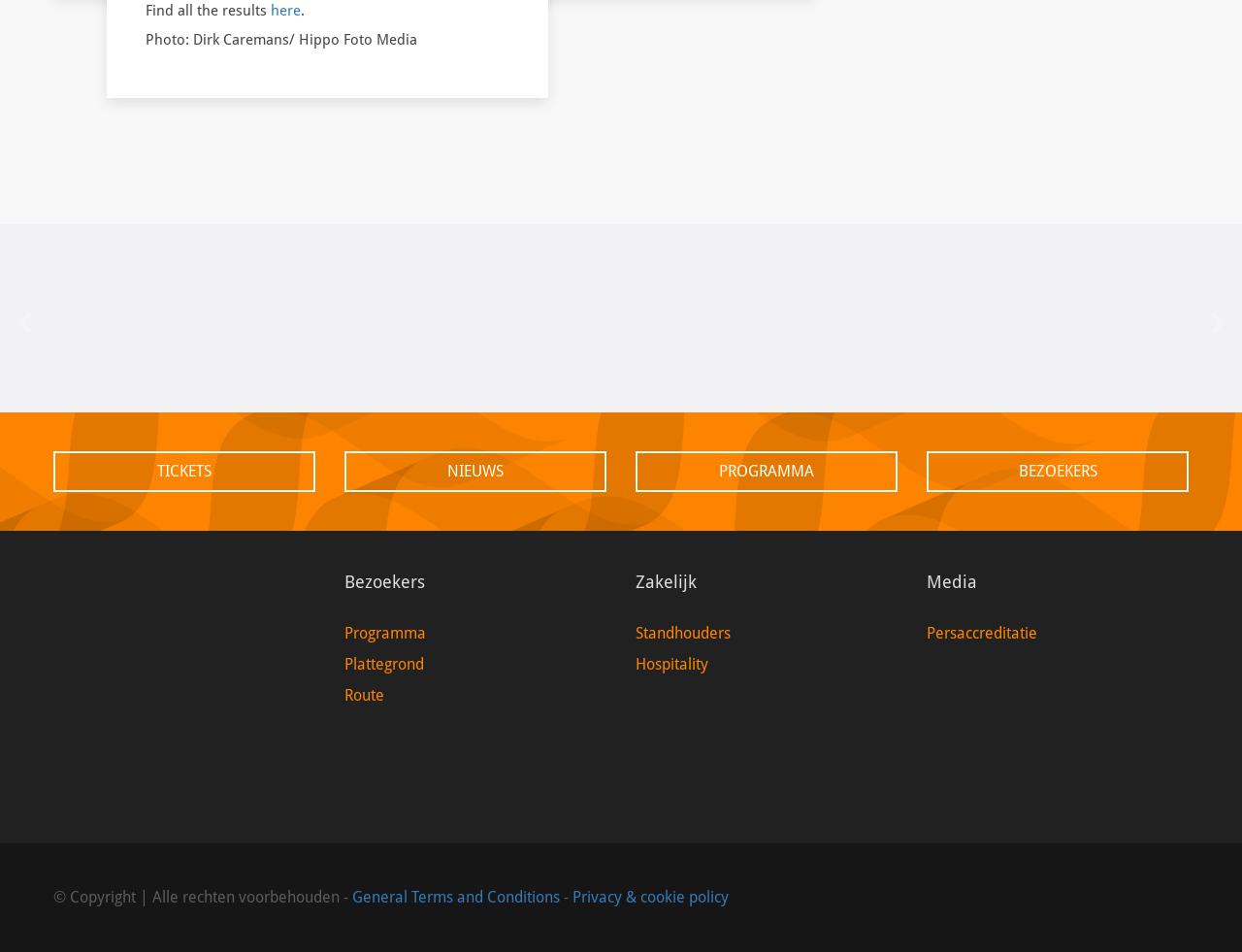Please find the bounding box coordinates of the clickable region needed to complete the following instruction: "Search for a term". The bounding box coordinates must consist of four float numbers between 0 and 1, i.e., [left, top, right, bottom].

None